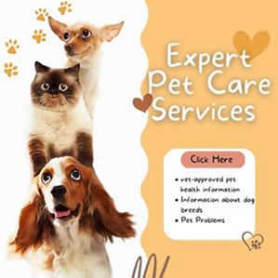What design elements are used in the advertisement?
Provide a well-explained and detailed answer to the question.

The design incorporates playful elements, such as paw prints and a warm color palette, creating a friendly and inviting atmosphere, which captures the viewer's attention and makes the advertisement visually appealing.